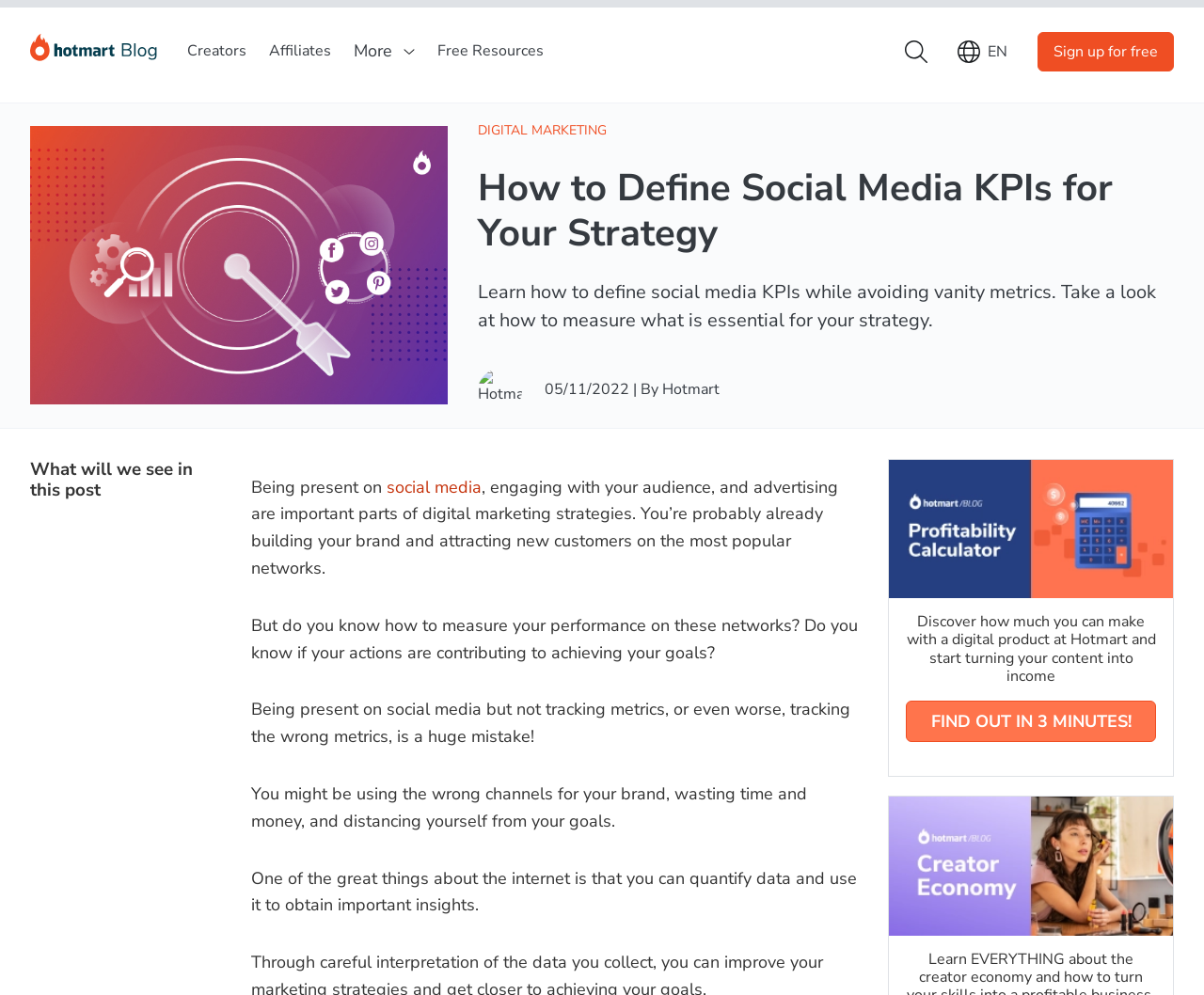Please locate the bounding box coordinates of the element that needs to be clicked to achieve the following instruction: "Read the article about 'How to Define Social Media KPIs for Your Strategy'". The coordinates should be four float numbers between 0 and 1, i.e., [left, top, right, bottom].

[0.397, 0.166, 0.975, 0.257]